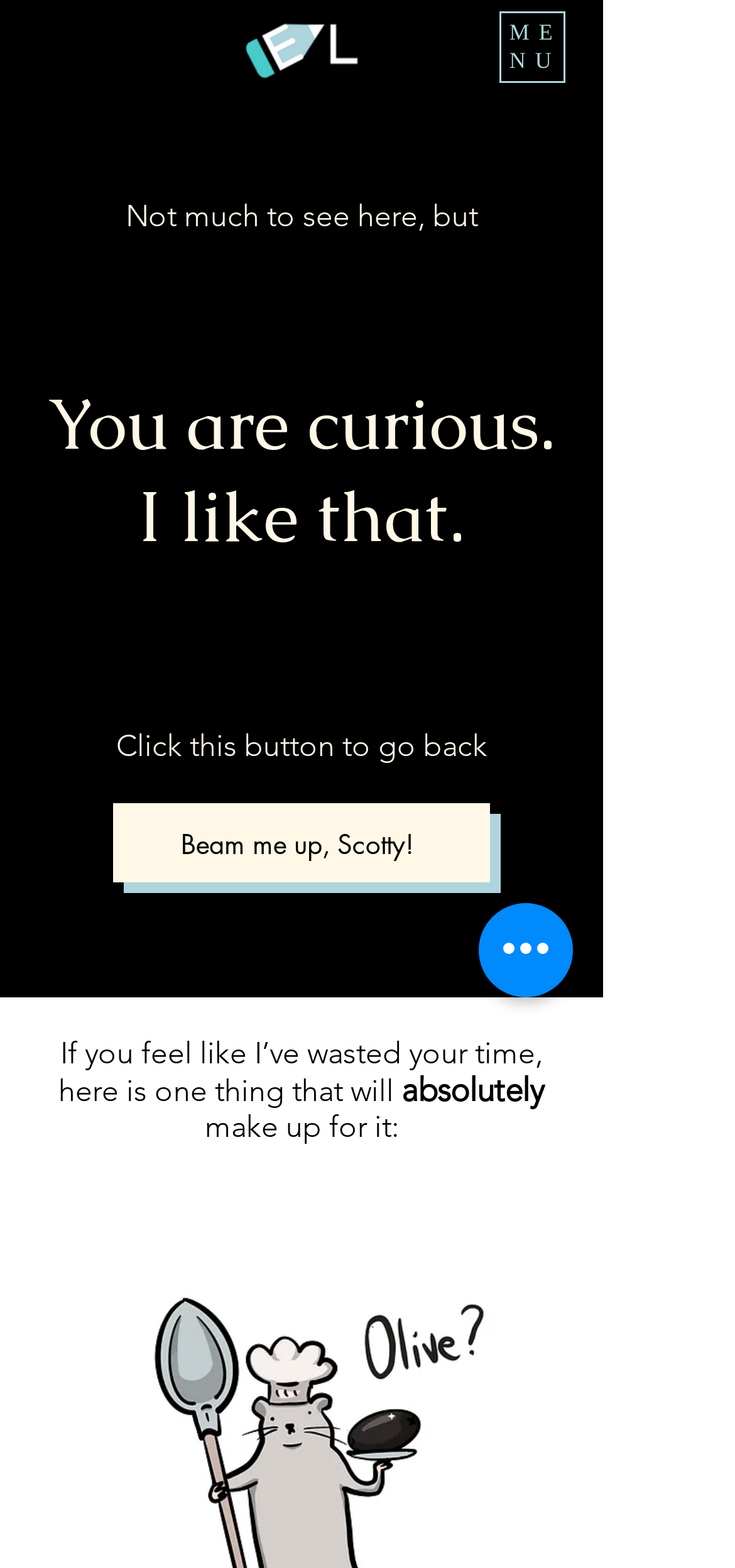Please answer the following question using a single word or phrase: 
What is the logo image filename?

emma logo blue-10.png